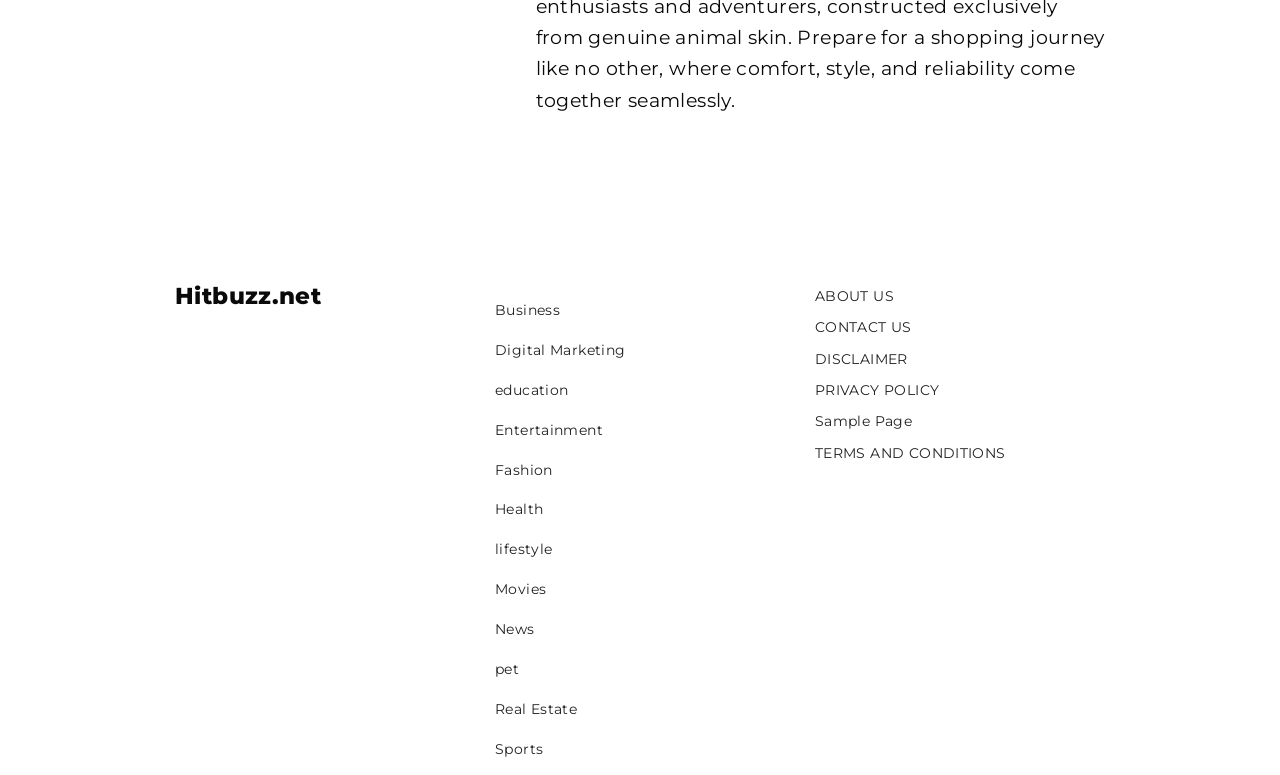From the element description Sales Agencies, predict the bounding box coordinates of the UI element. The coordinates must be specified in the format (top-left x, top-left y, bottom-right x, bottom-right y) and should be within the 0 to 1 range.

None